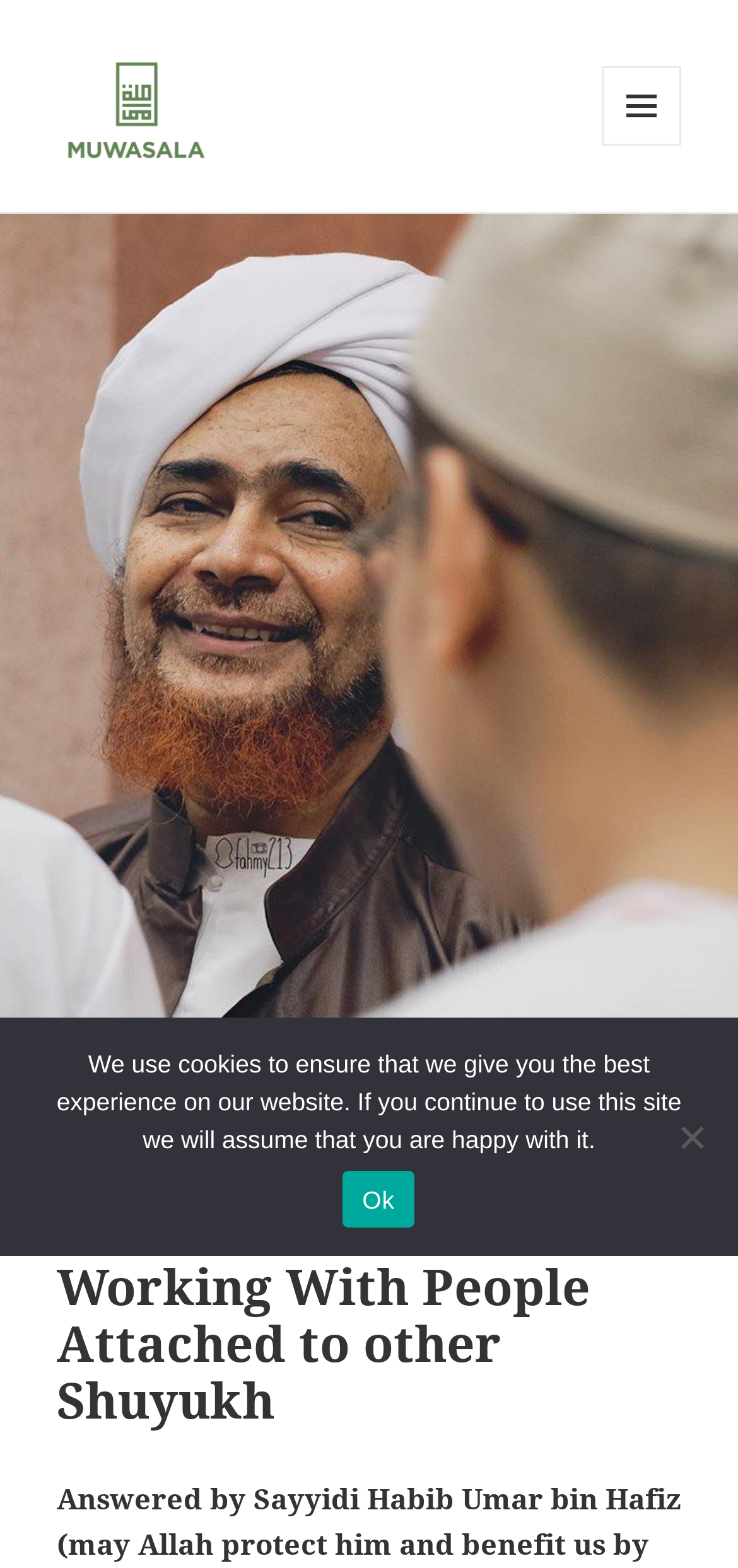Determine the primary headline of the webpage.

On Difficulties in Working With People Attached to other Shuyukh